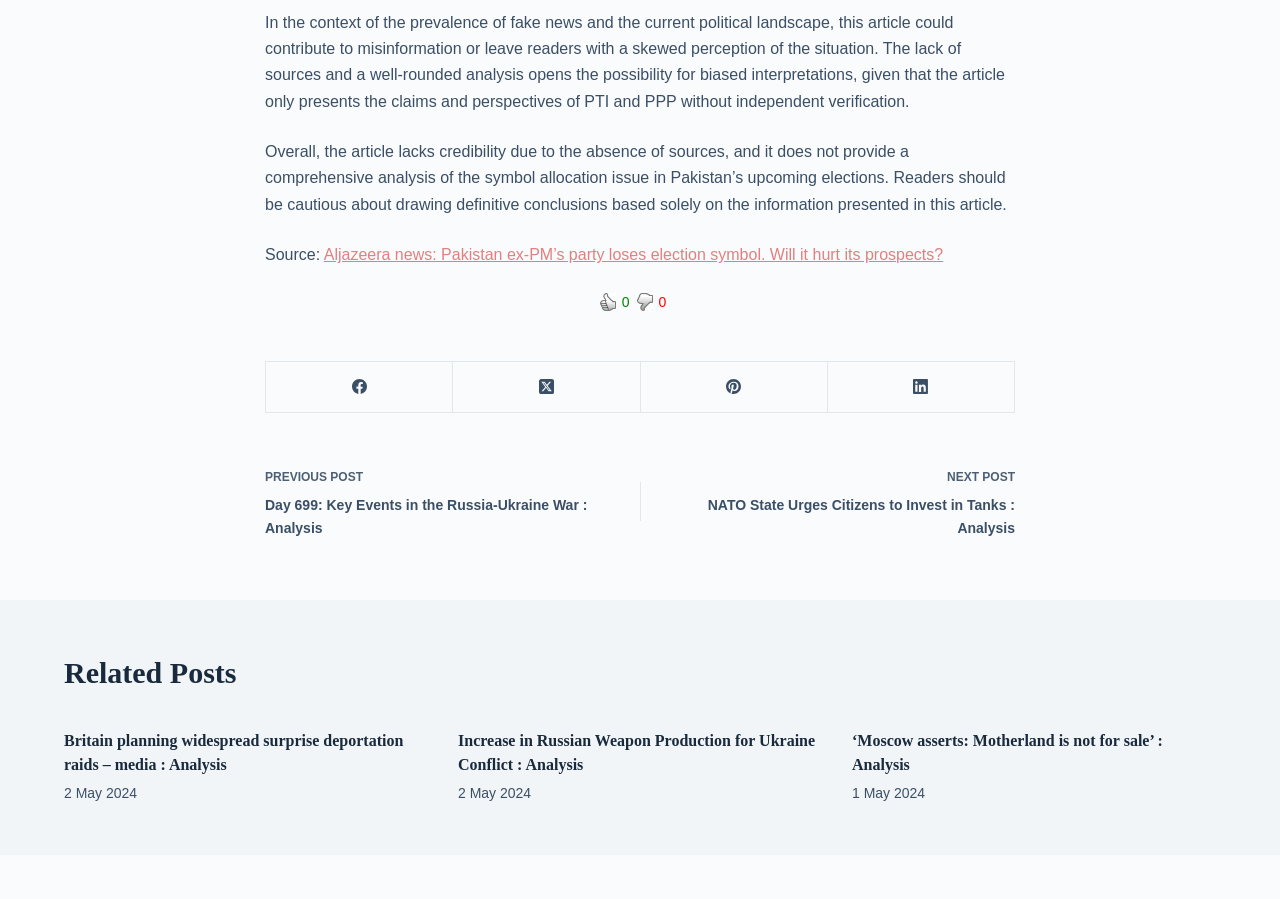Show the bounding box coordinates for the element that needs to be clicked to execute the following instruction: "Check the article about Britain planning widespread surprise deportation raids". Provide the coordinates in the form of four float numbers between 0 and 1, i.e., [left, top, right, bottom].

[0.05, 0.814, 0.315, 0.86]